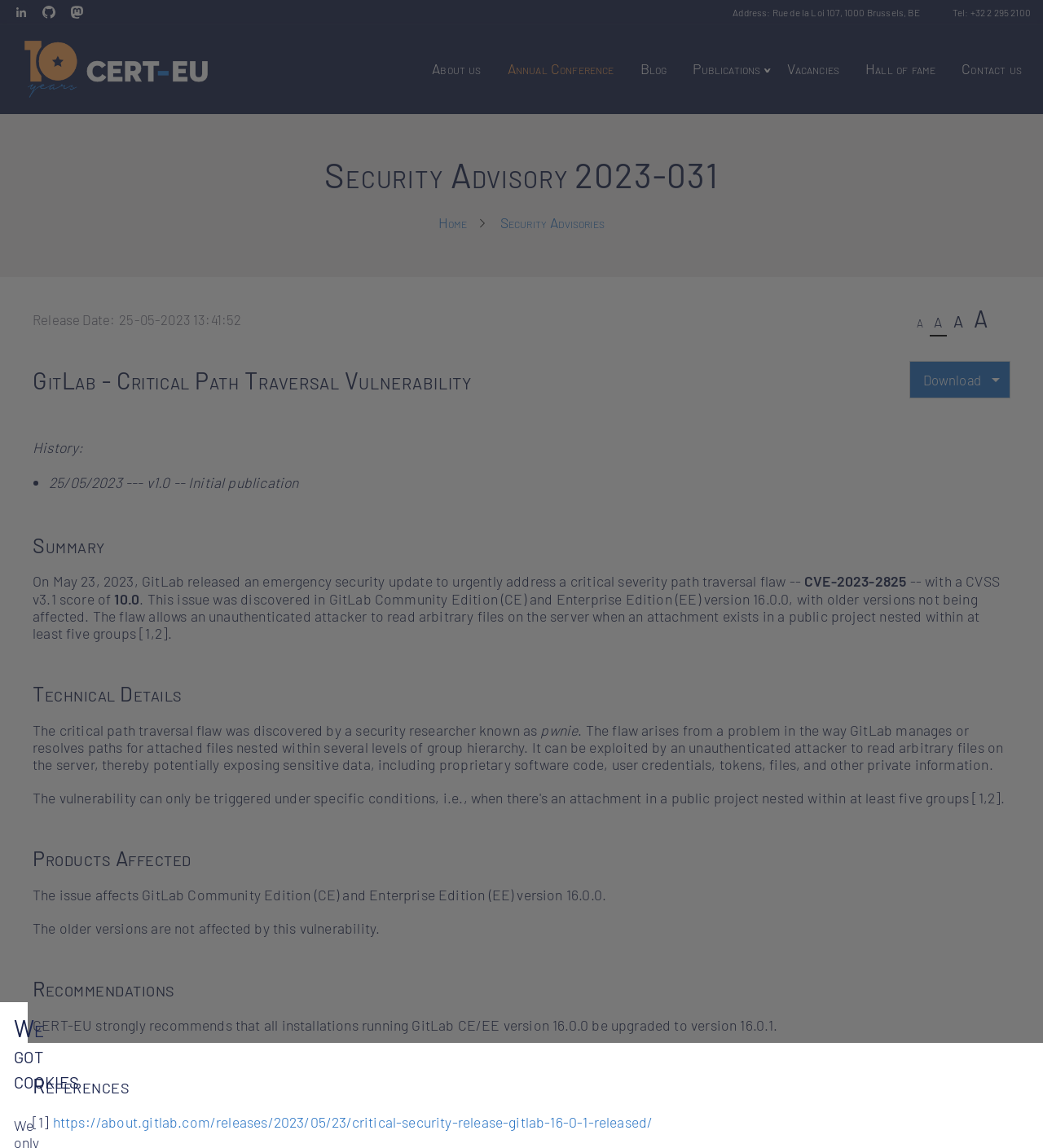Identify the bounding box coordinates of the part that should be clicked to carry out this instruction: "Click Contact".

None